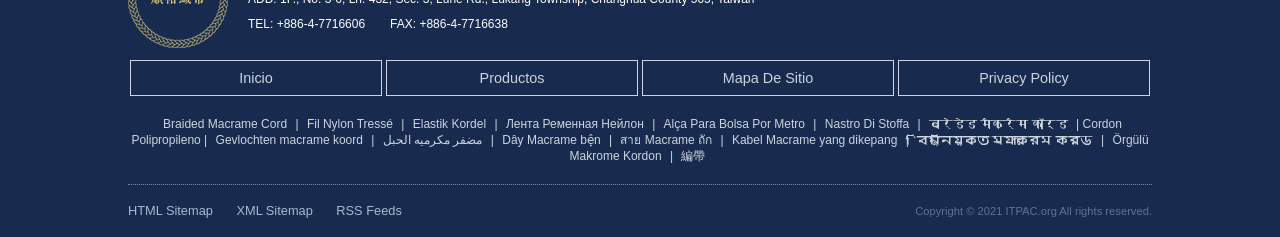Provide a single word or phrase to answer the given question: 
How many product names are listed on the webpage?

15